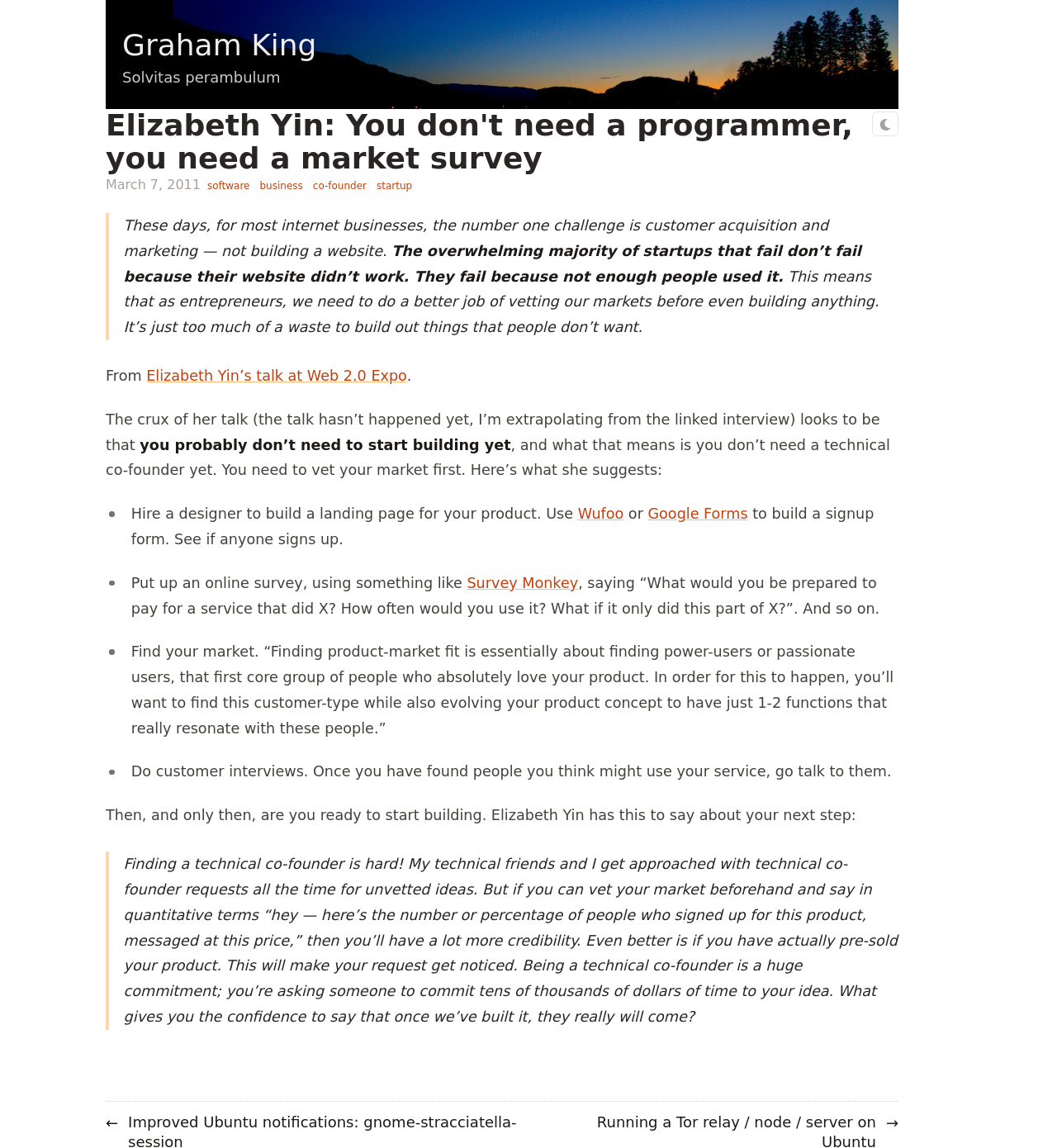Identify the bounding box coordinates for the UI element described as: "Graham King".

[0.116, 0.024, 0.3, 0.054]